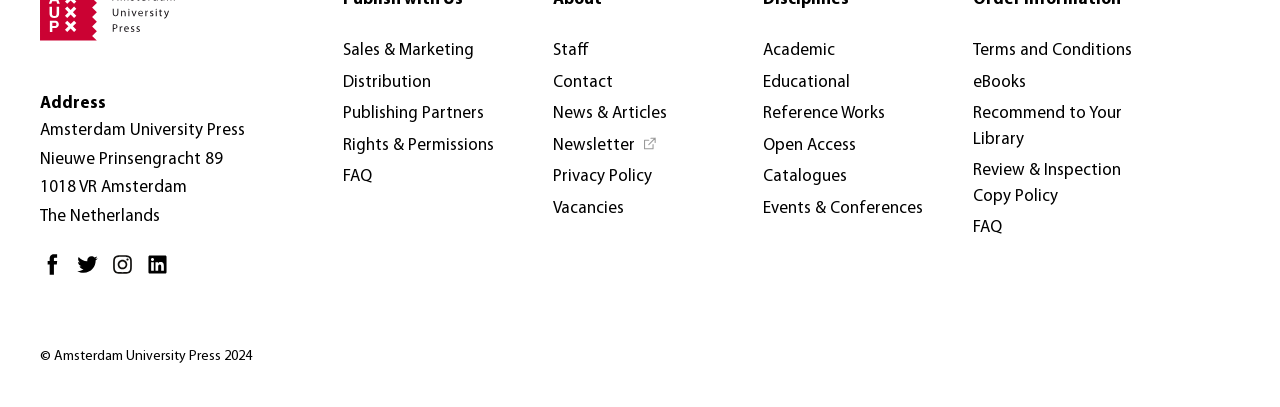Answer the question with a single word or phrase: 
How many columns of links are there?

3